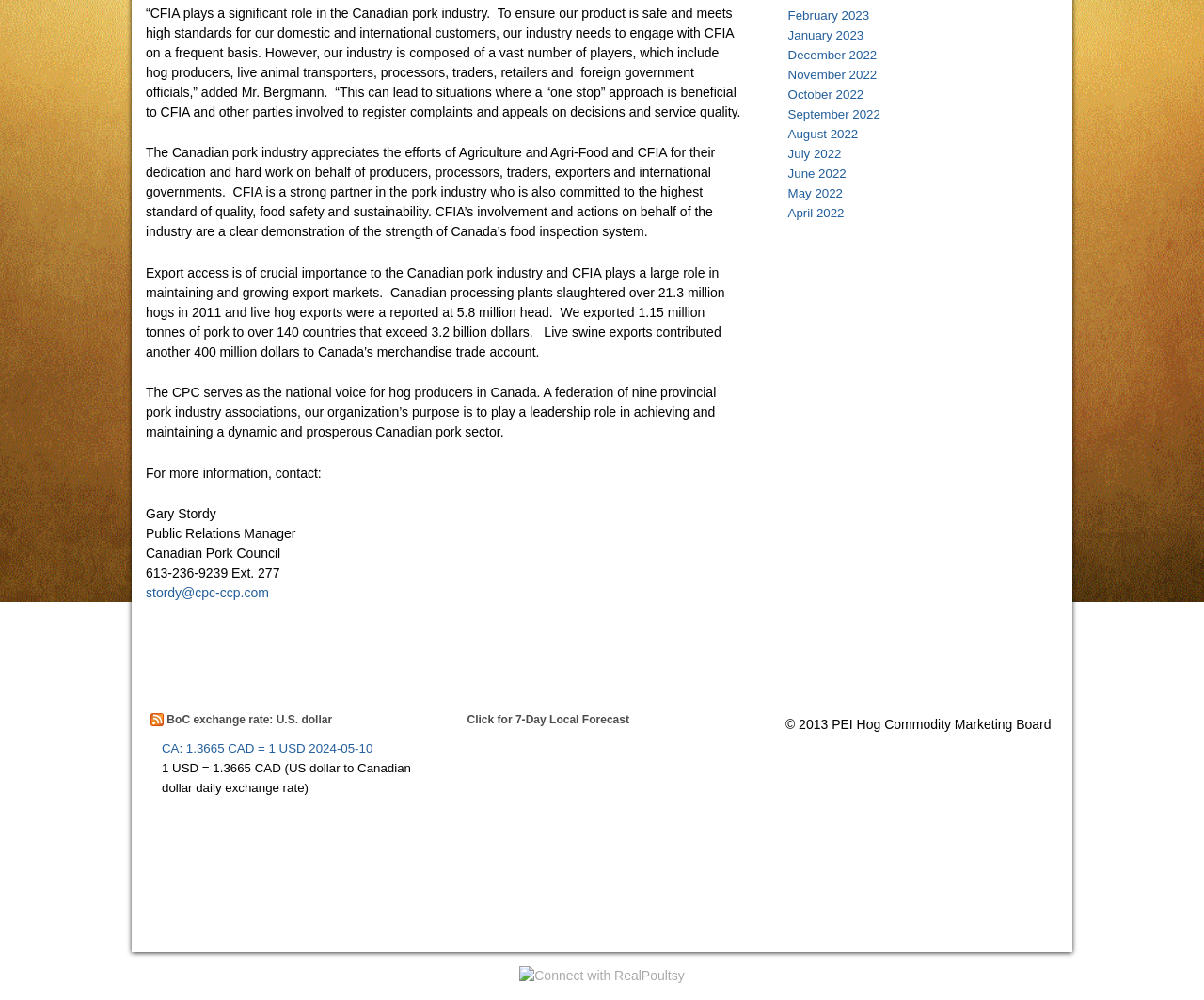Given the description of a UI element: "September 2022", identify the bounding box coordinates of the matching element in the webpage screenshot.

[0.654, 0.107, 0.731, 0.121]